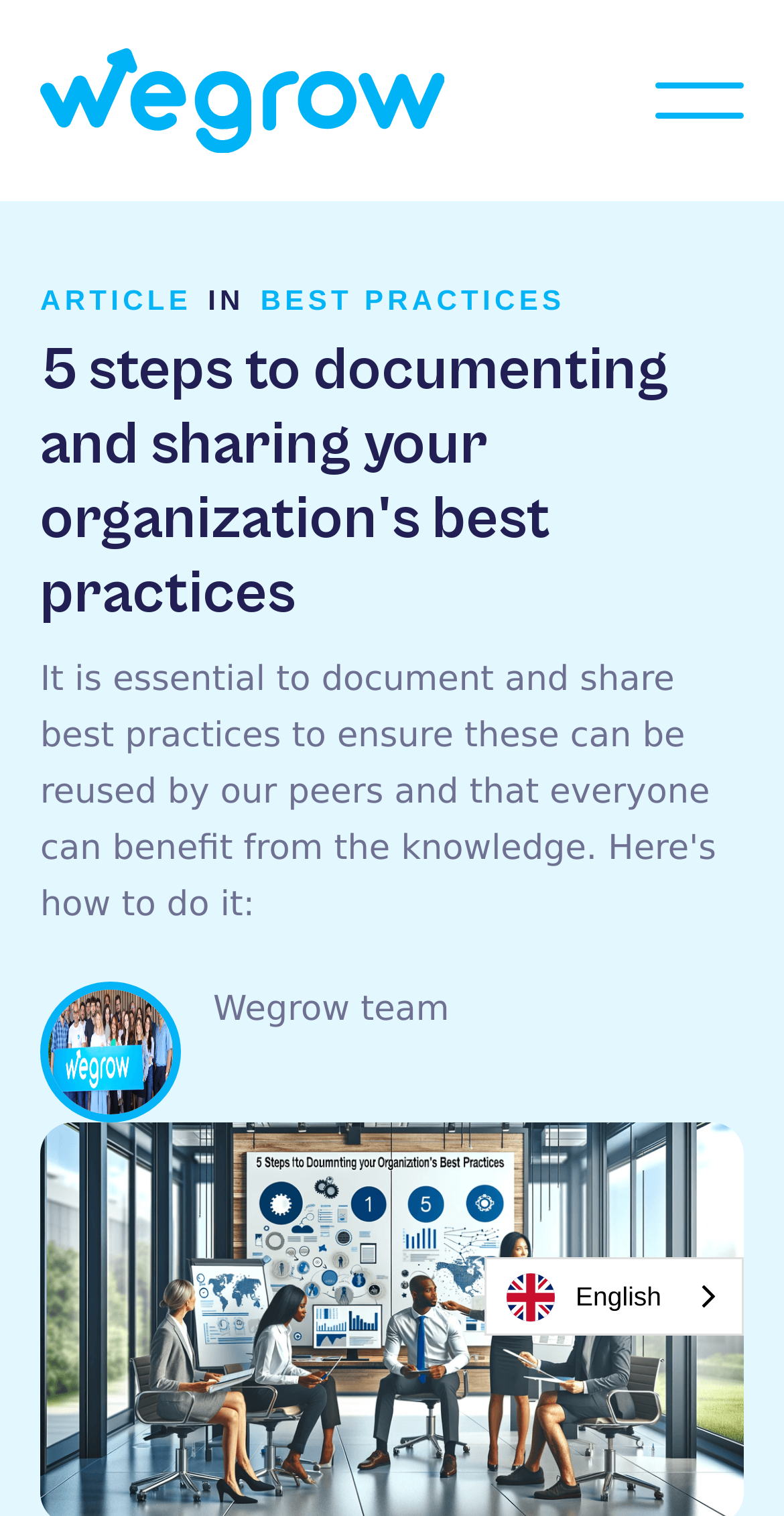Please respond to the question using a single word or phrase:
What is the purpose of the button with the label 'menu'?

To open a menu